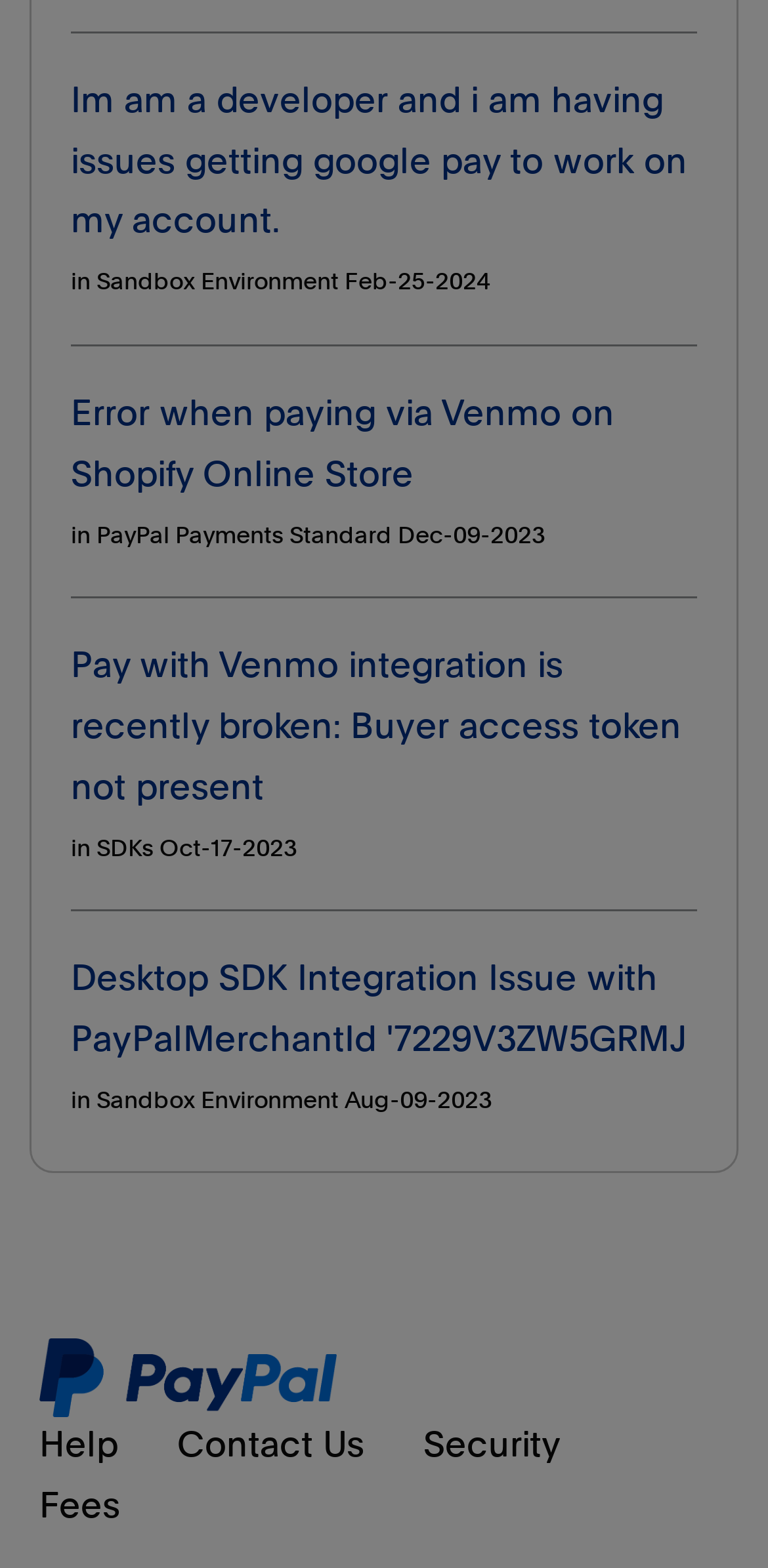Kindly respond to the following question with a single word or a brief phrase: 
How many links are there on the webpage?

9